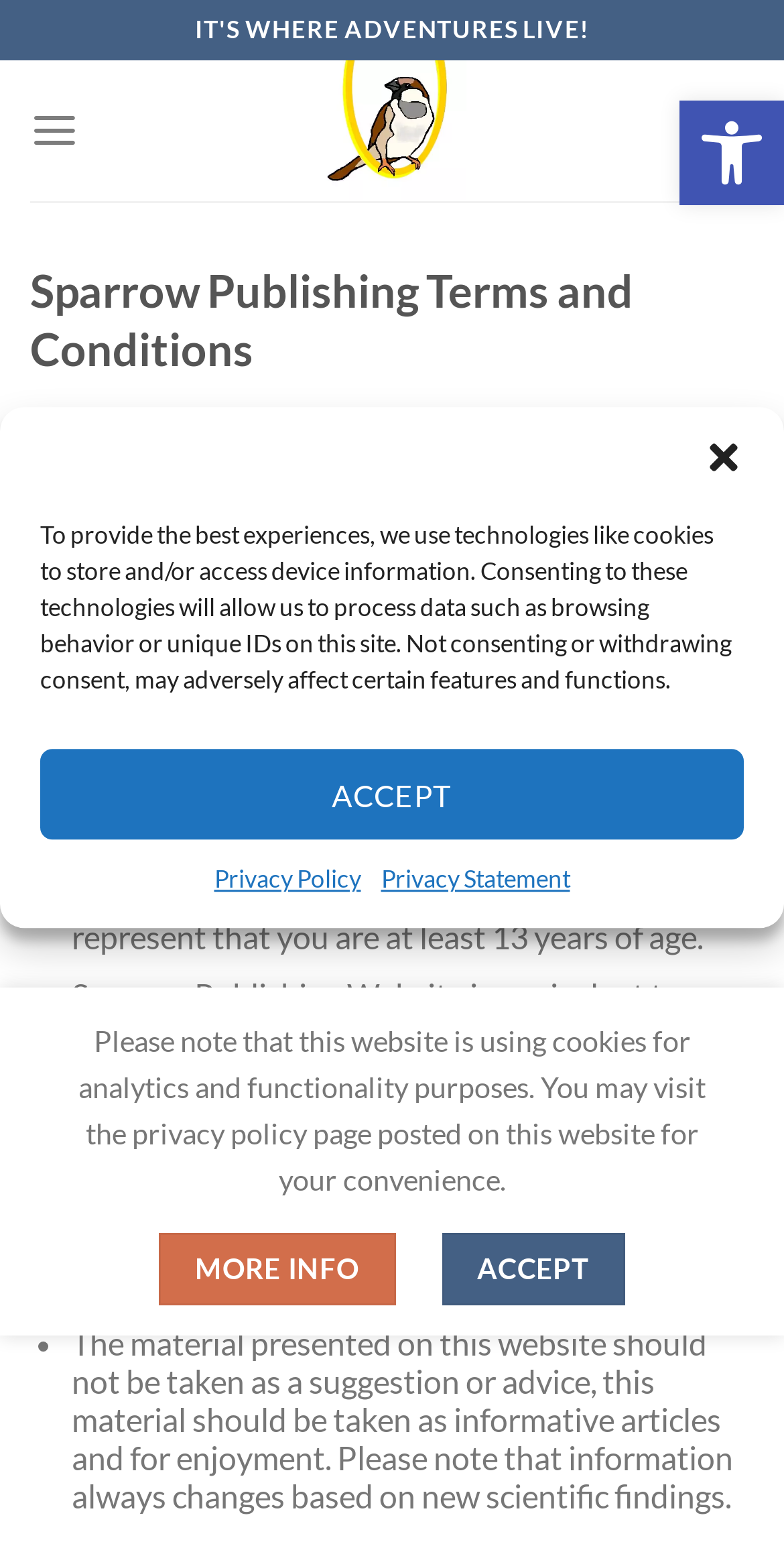Given the element description Open toolbar Accessibility Tools, identify the bounding box coordinates for the UI element on the webpage screenshot. The format should be (top-left x, top-left y, bottom-right x, bottom-right y), with values between 0 and 1.

[0.867, 0.065, 1.0, 0.133]